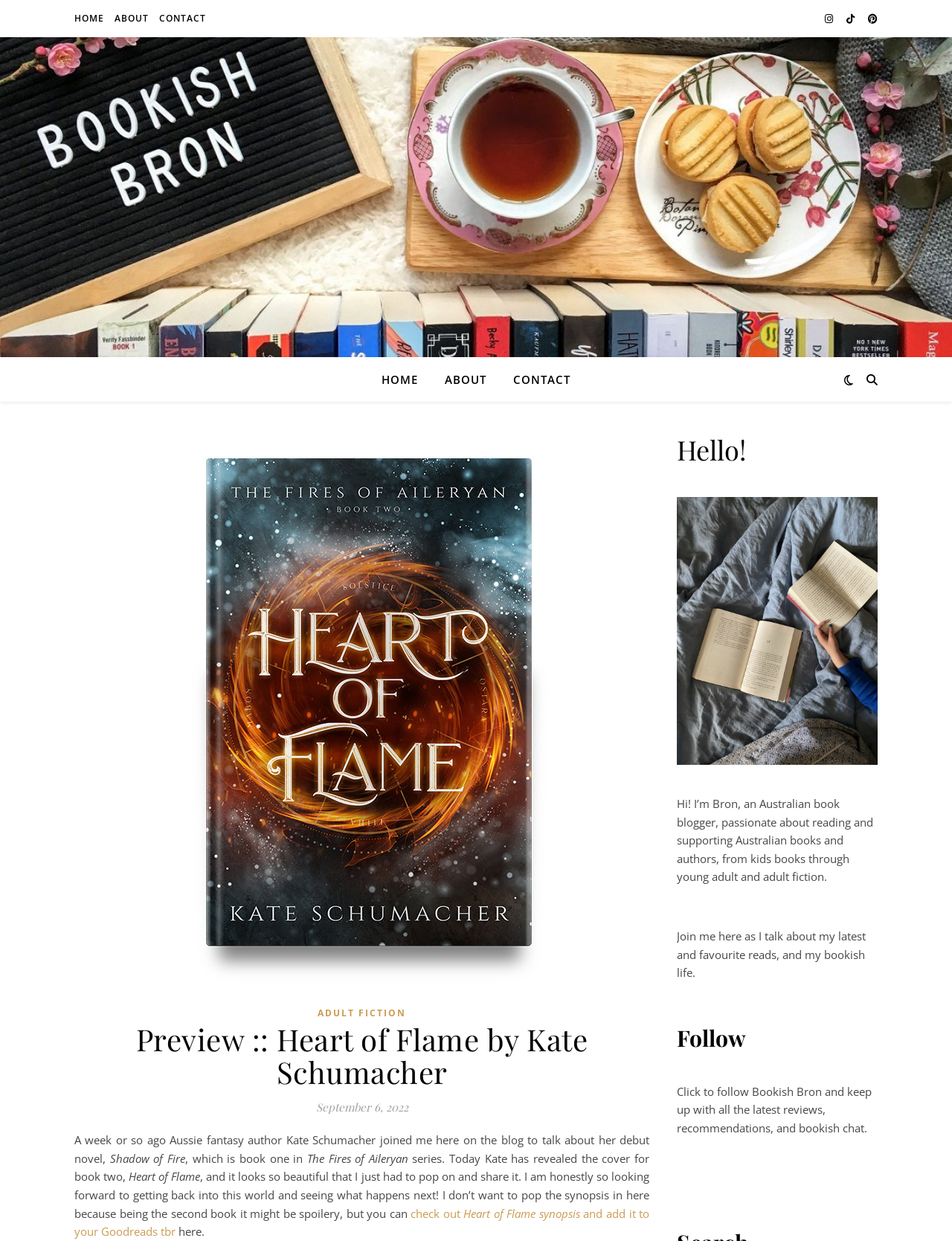Can you determine the bounding box coordinates of the area that needs to be clicked to fulfill the following instruction: "Click the HOME link"?

[0.078, 0.0, 0.113, 0.03]